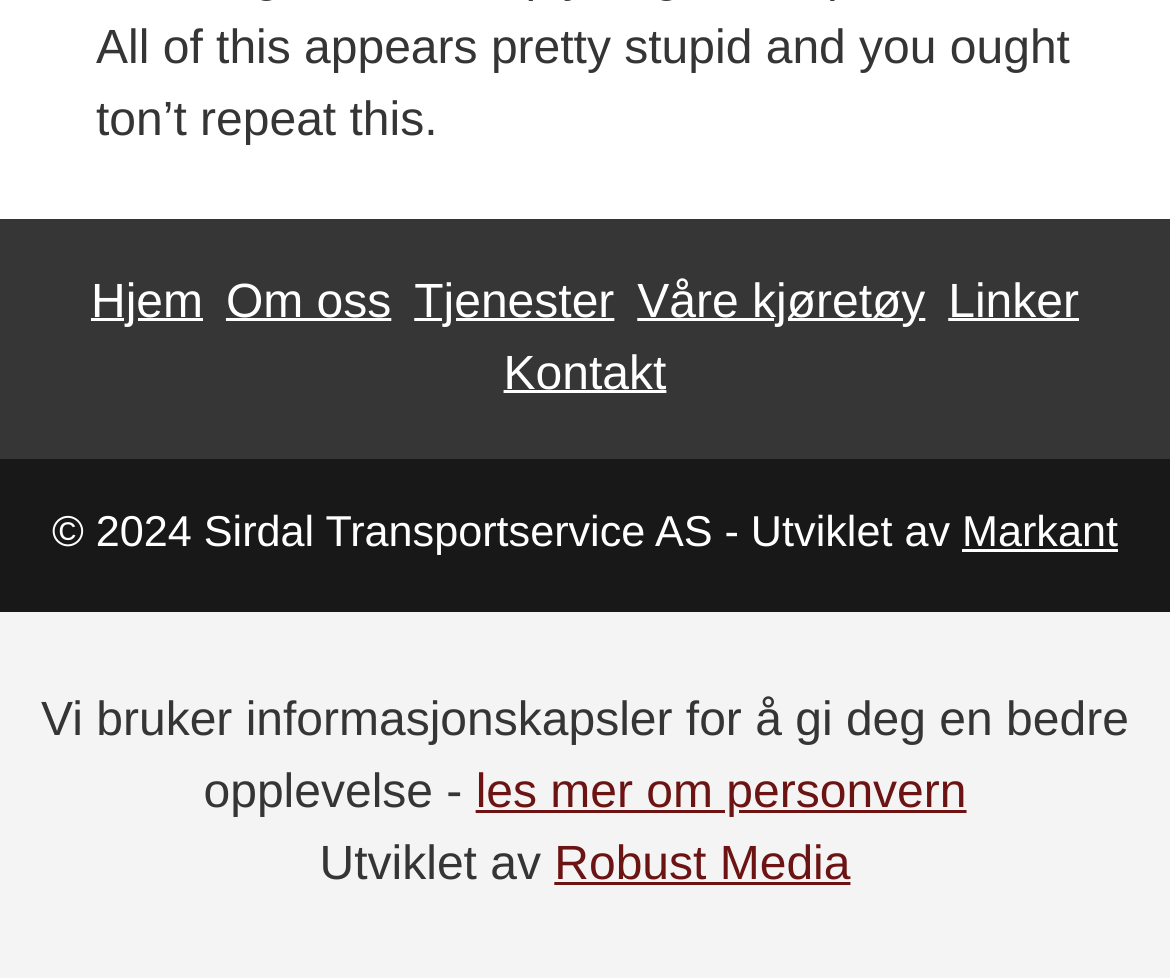Using floating point numbers between 0 and 1, provide the bounding box coordinates in the format (top-left x, top-left y, bottom-right x, bottom-right y). Locate the UI element described here: Markant

[0.822, 0.521, 0.956, 0.57]